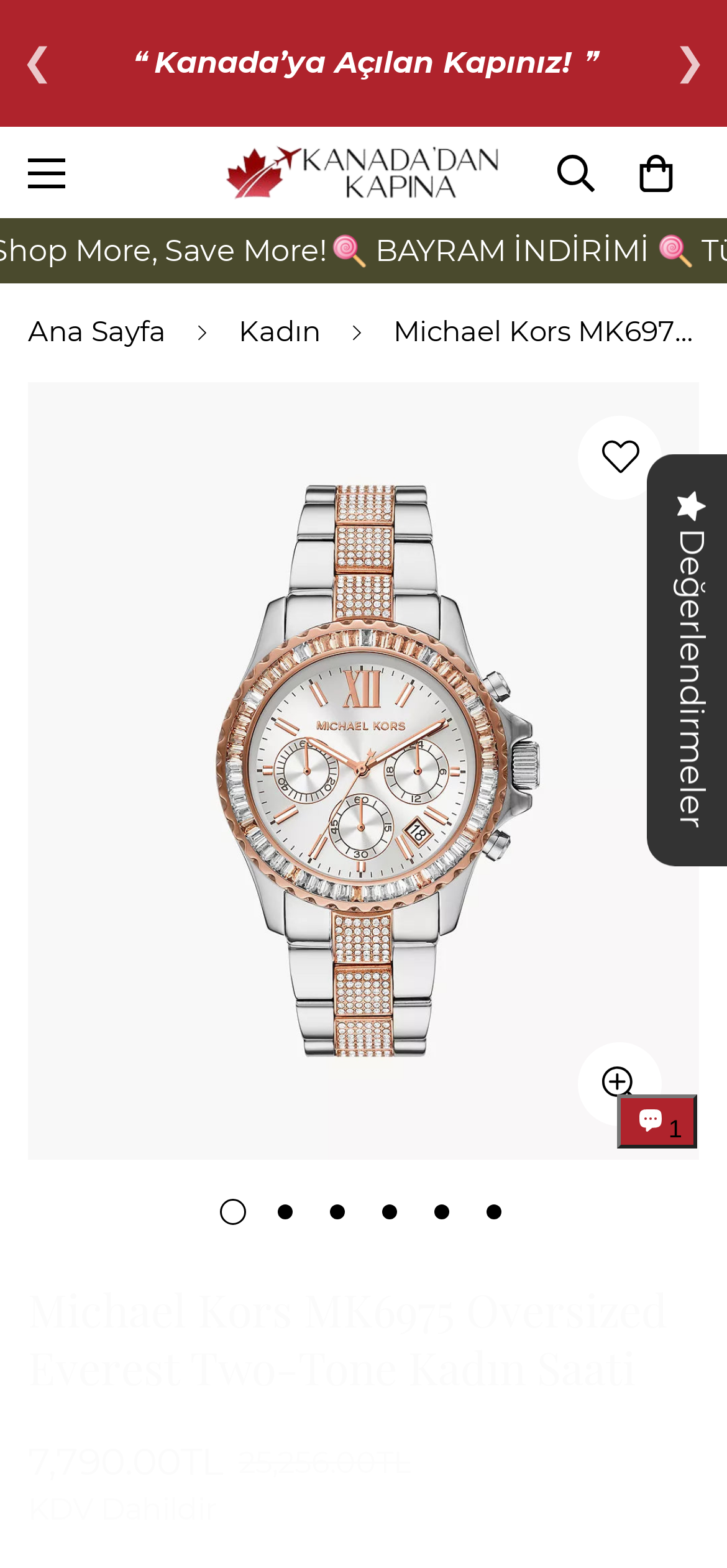Is the watch price inclusive of KDV?
Using the details from the image, give an elaborate explanation to answer the question.

I found that the watch price is inclusive of KDV by looking at the StaticText element with the text 'KDV Dahildir' which means 'KDV is included' in Turkish.